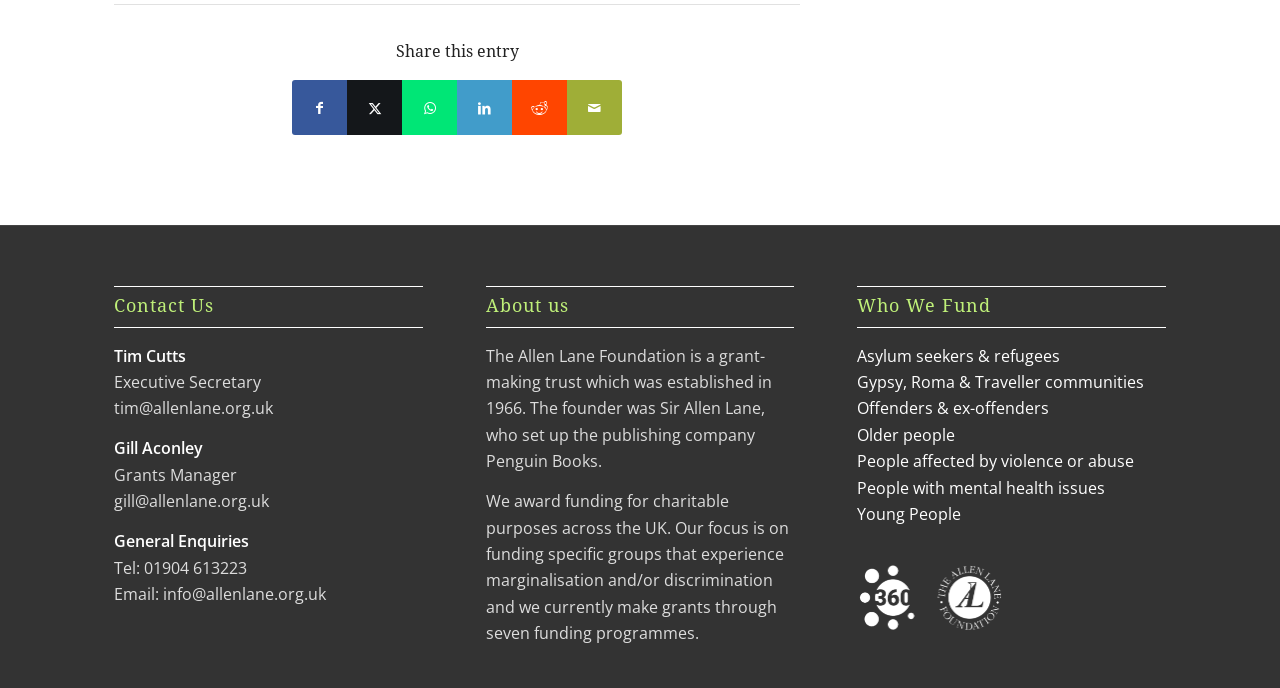Please respond to the question using a single word or phrase:
What is the focus of the Allen Lane Foundation's funding?

Marginalised groups